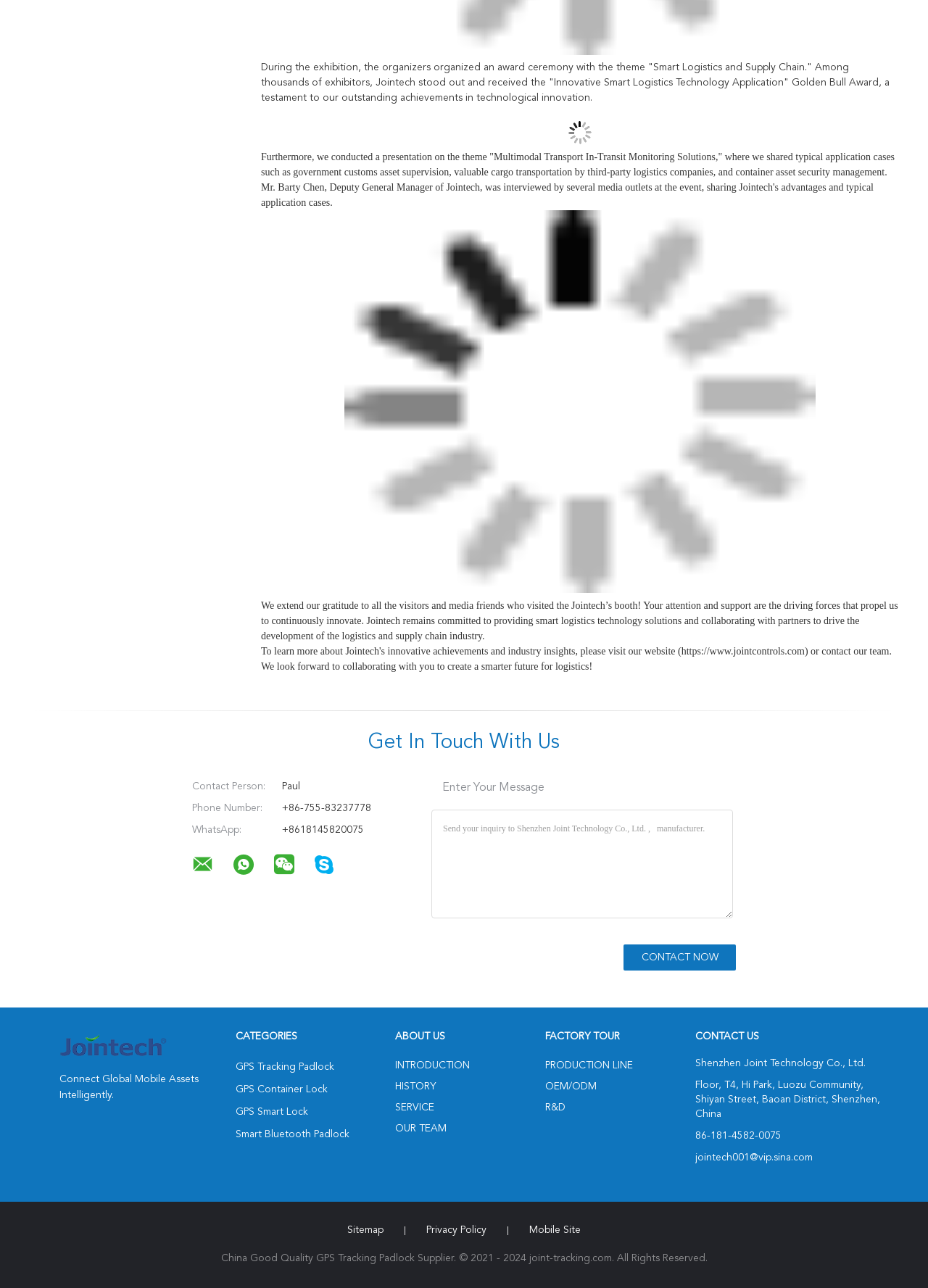Use one word or a short phrase to answer the question provided: 
What is the theme of the presentation conducted by Jointech at the fair?

Multimodal Transport In-Transit Monitoring Solutions